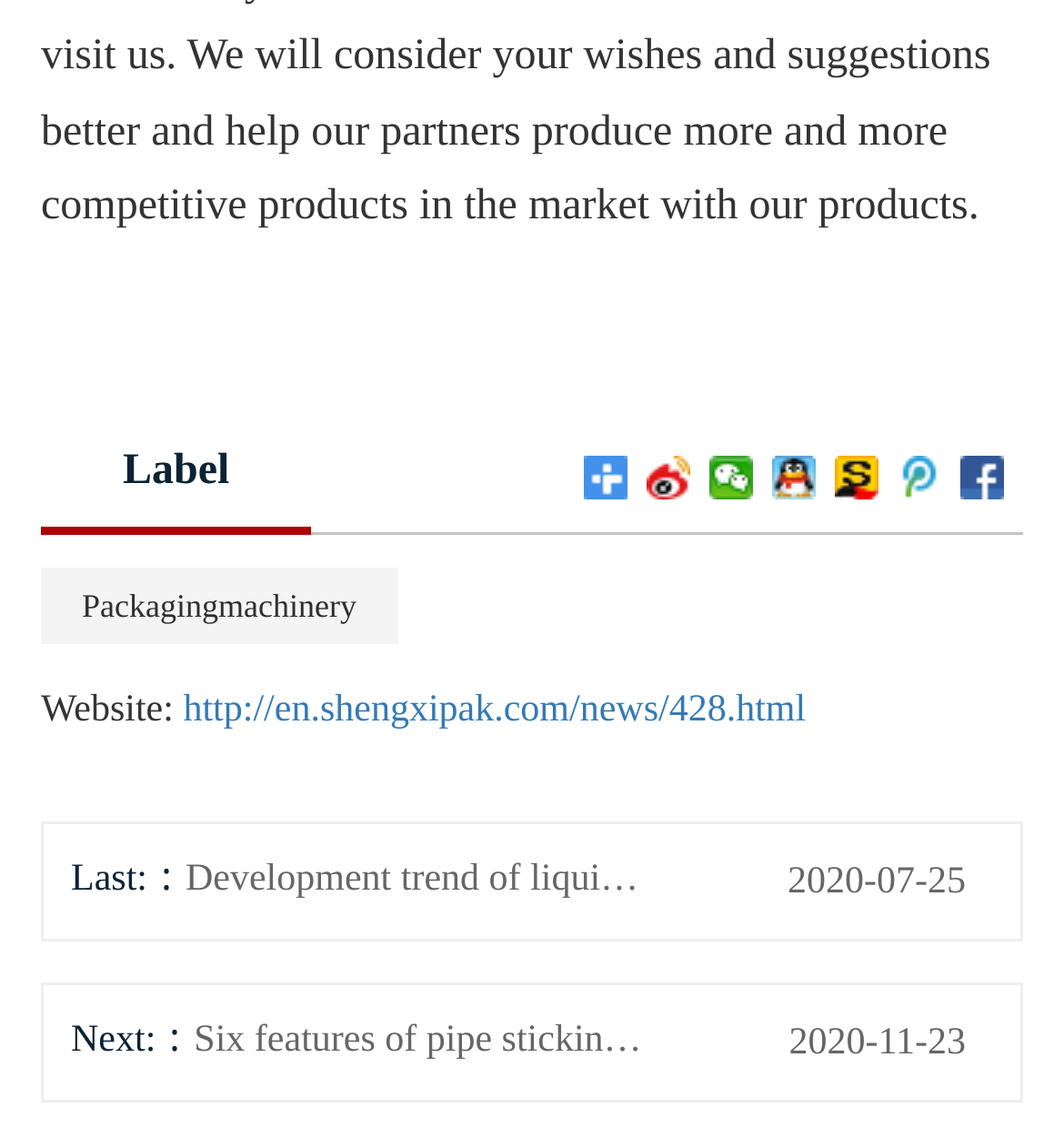Identify the bounding box coordinates for the element that needs to be clicked to fulfill this instruction: "Read the news at http://en.shengxipak.com/news/428.html". Provide the coordinates in the format of four float numbers between 0 and 1: [left, top, right, bottom].

[0.172, 0.606, 0.757, 0.642]